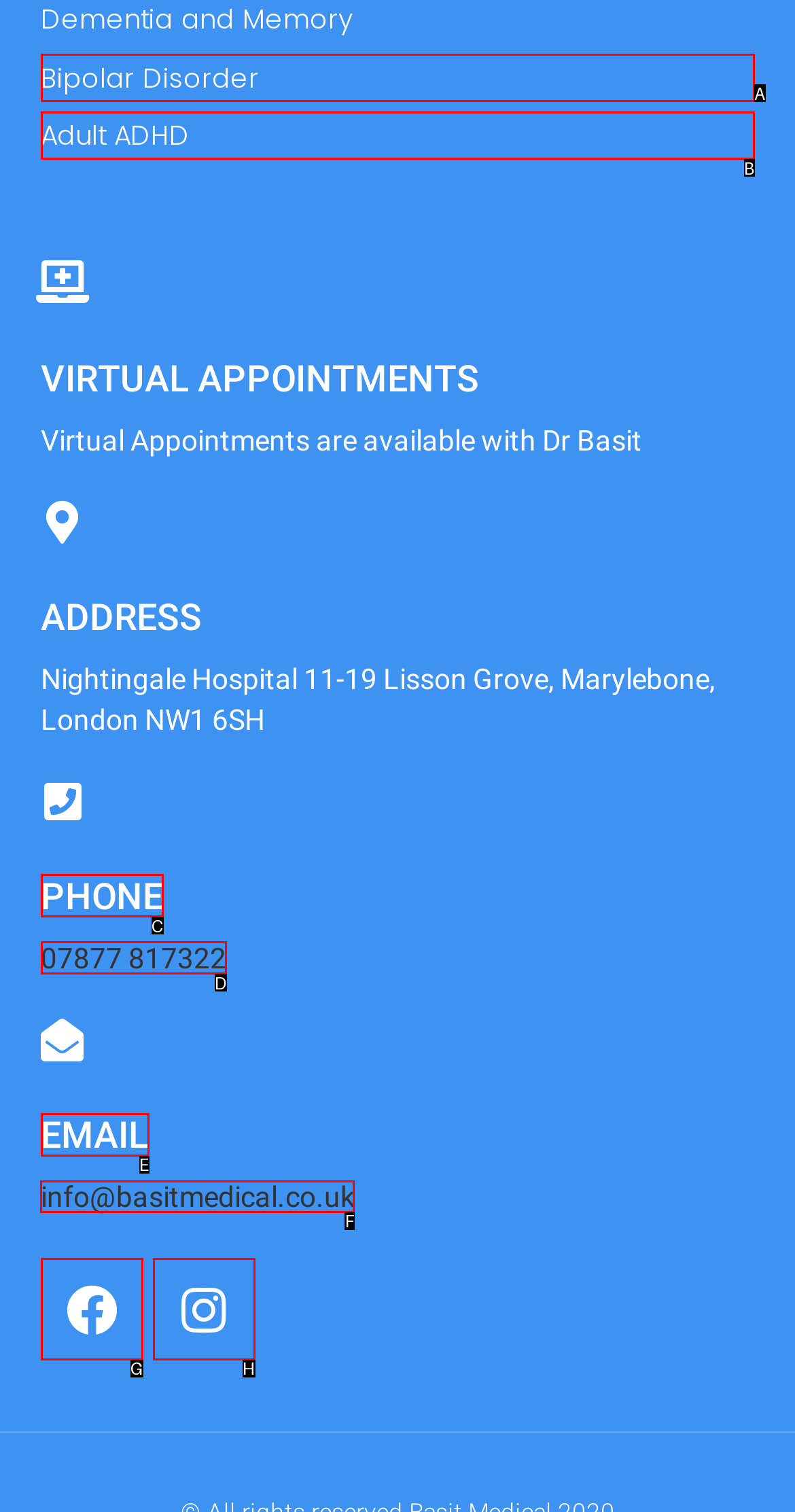Identify the correct UI element to click for this instruction: Send an email
Respond with the appropriate option's letter from the provided choices directly.

F